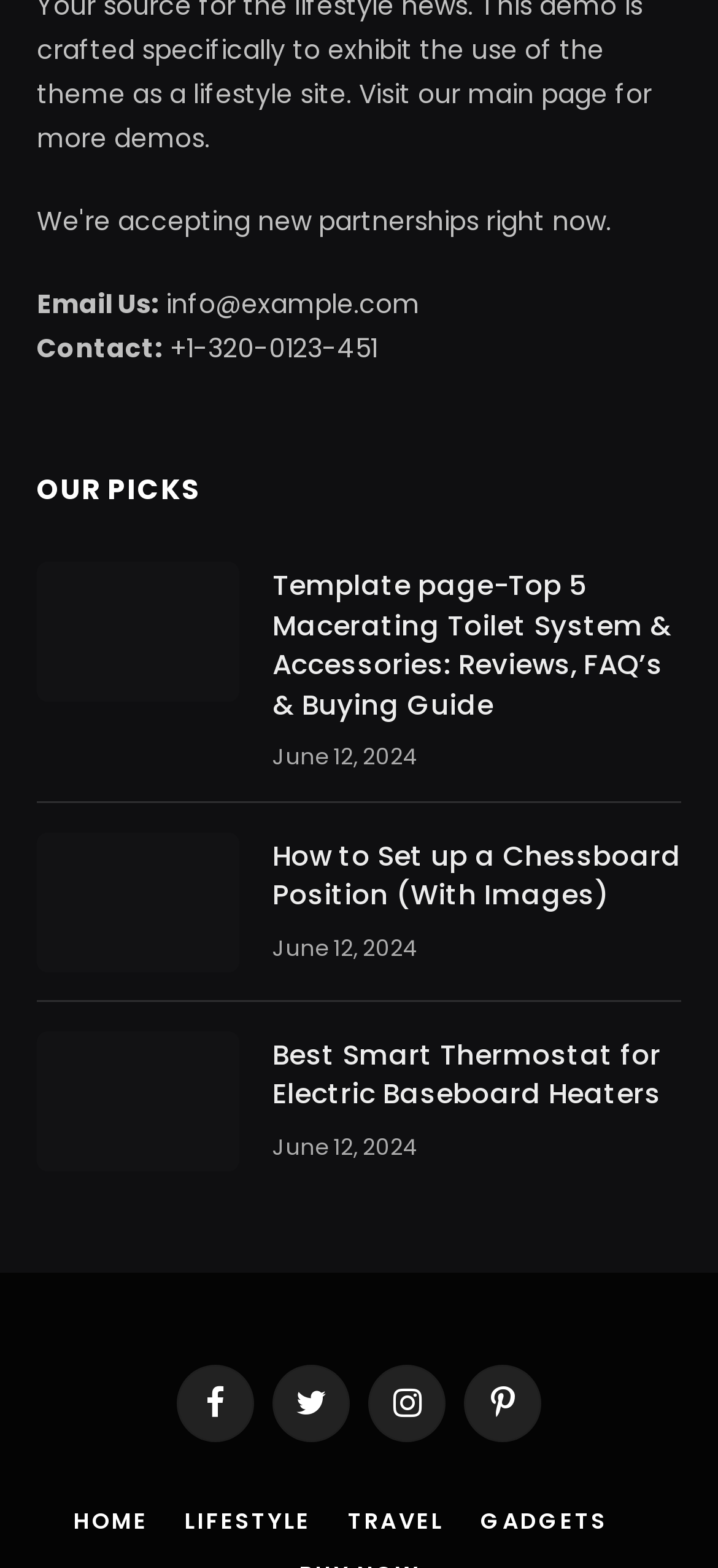Pinpoint the bounding box coordinates of the area that should be clicked to complete the following instruction: "Visit our Facebook page". The coordinates must be given as four float numbers between 0 and 1, i.e., [left, top, right, bottom].

[0.246, 0.87, 0.354, 0.92]